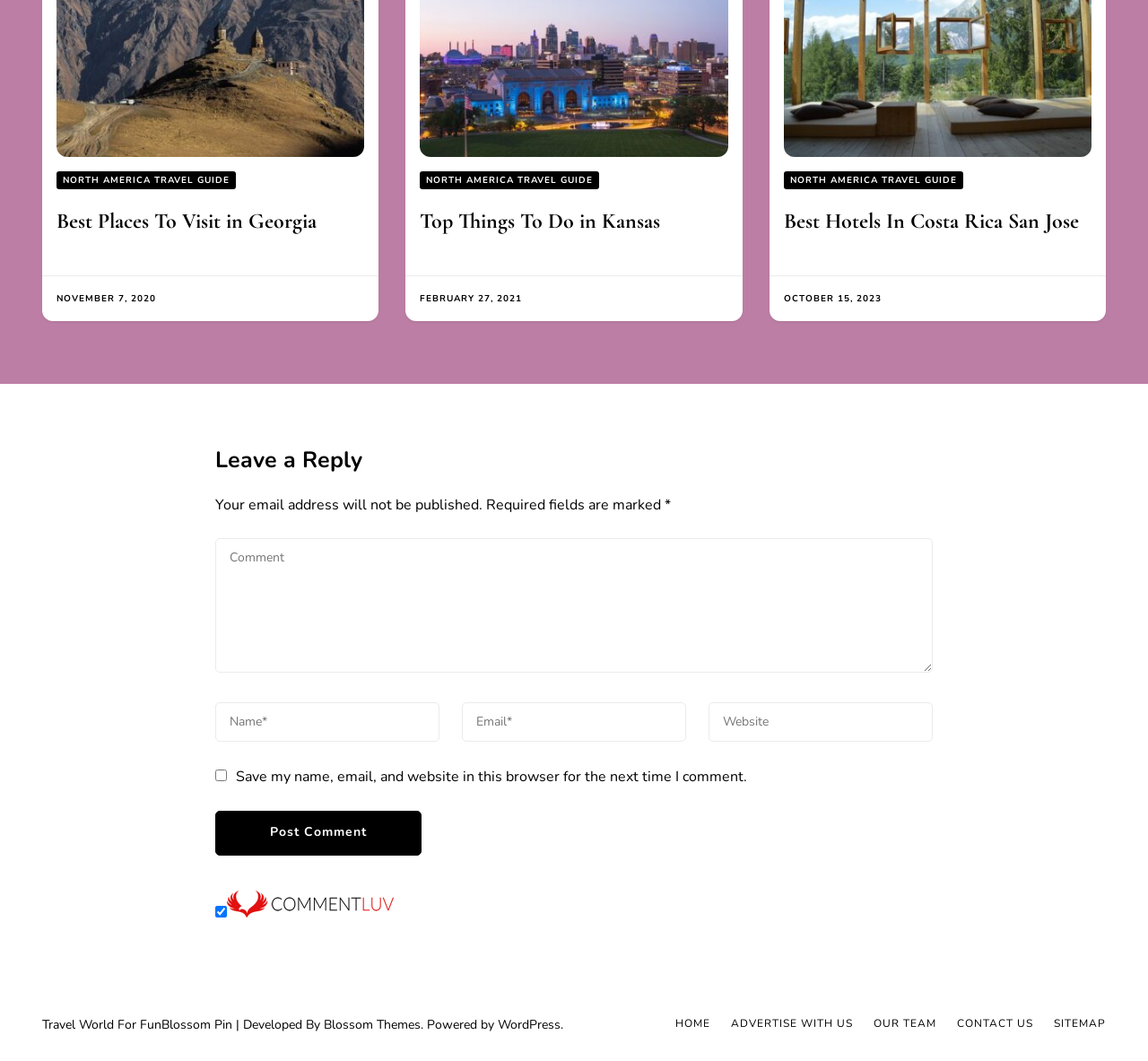Locate the bounding box coordinates of the element's region that should be clicked to carry out the following instruction: "Click on the 'Best Places To Visit in Georgia' link". The coordinates need to be four float numbers between 0 and 1, i.e., [left, top, right, bottom].

[0.049, 0.196, 0.276, 0.221]